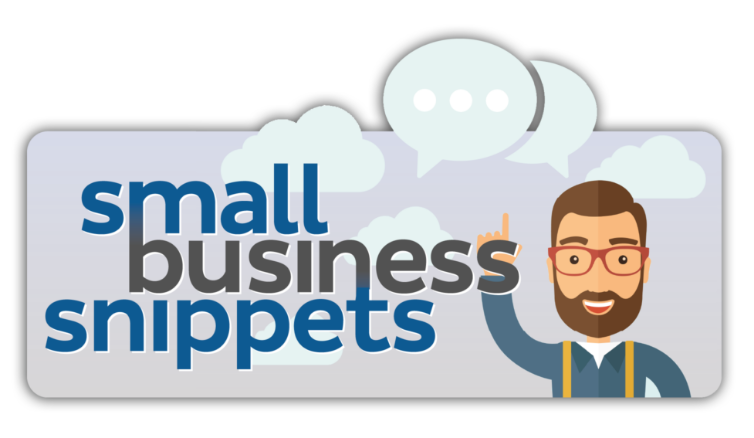Offer a detailed explanation of the image.

The image presents a vibrant logo for the podcast "Small Business Snippets." Featuring a cheerful cartoon character with a well-groomed beard and stylish glasses, he gestures with one hand raised, symbolizing friendly engagement. He is dressed in a smart outfit, including suspenders, which adds to the approachable and professional vibe of the podcast. The background is softly colored with light clouds, emphasizing a light-hearted and inviting atmosphere. The podcast title is prominently displayed in bold, modern fonts, where "small business" is highlighted in a deep hue, while "snippets" is rendered in a lighter shade, suggesting concise and valuable insights aimed at small business owners. The presence of speech bubbles suggests conversations and interactions, reinforcing the podcast's theme of shared experiences and advice in the small business community.